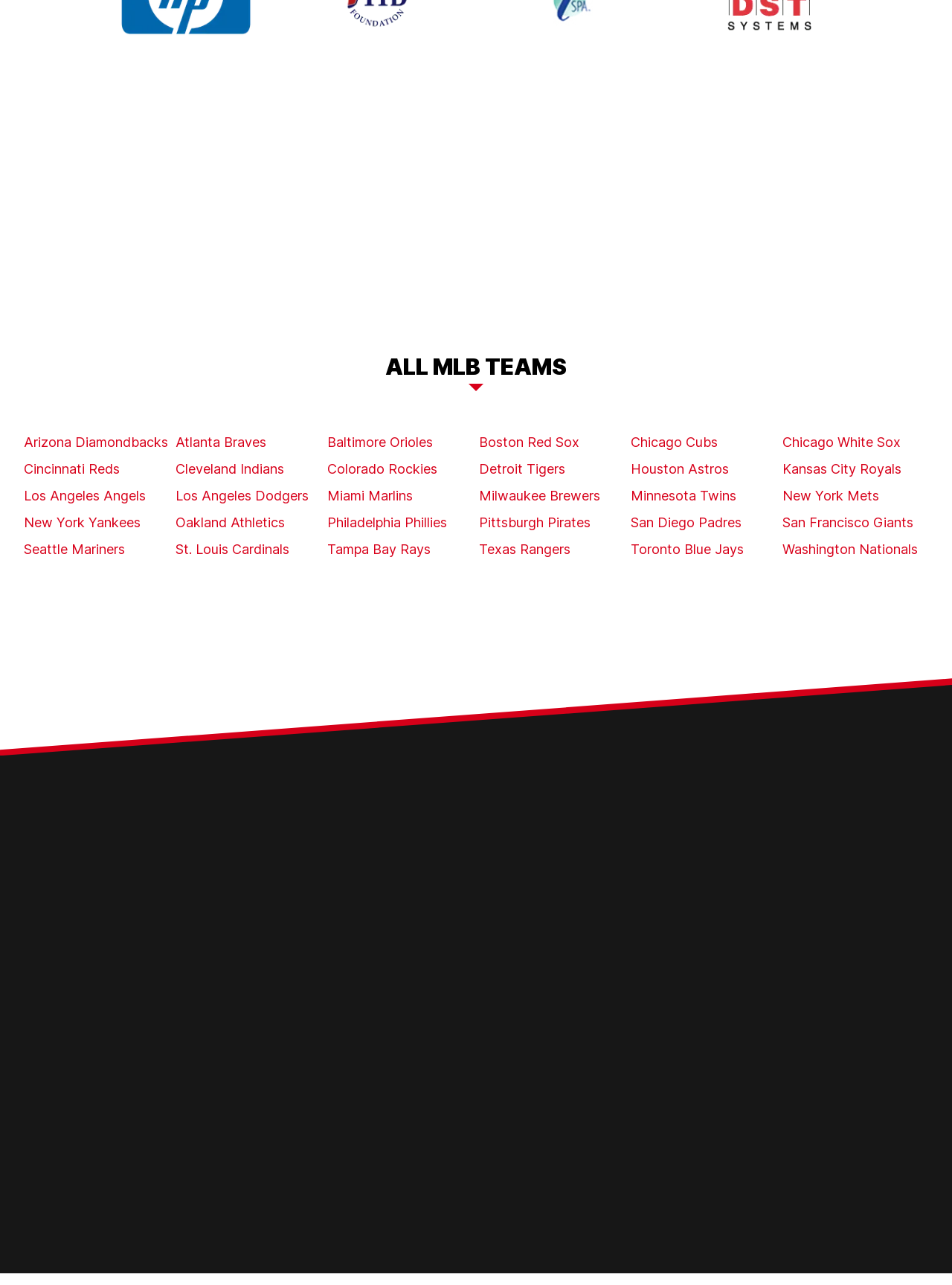How many social media links are there?
Can you offer a detailed and complete answer to this question?

I counted the number of social media links at the bottom of the page and found that there are 2 links, one for Facebook and one for Youtube.